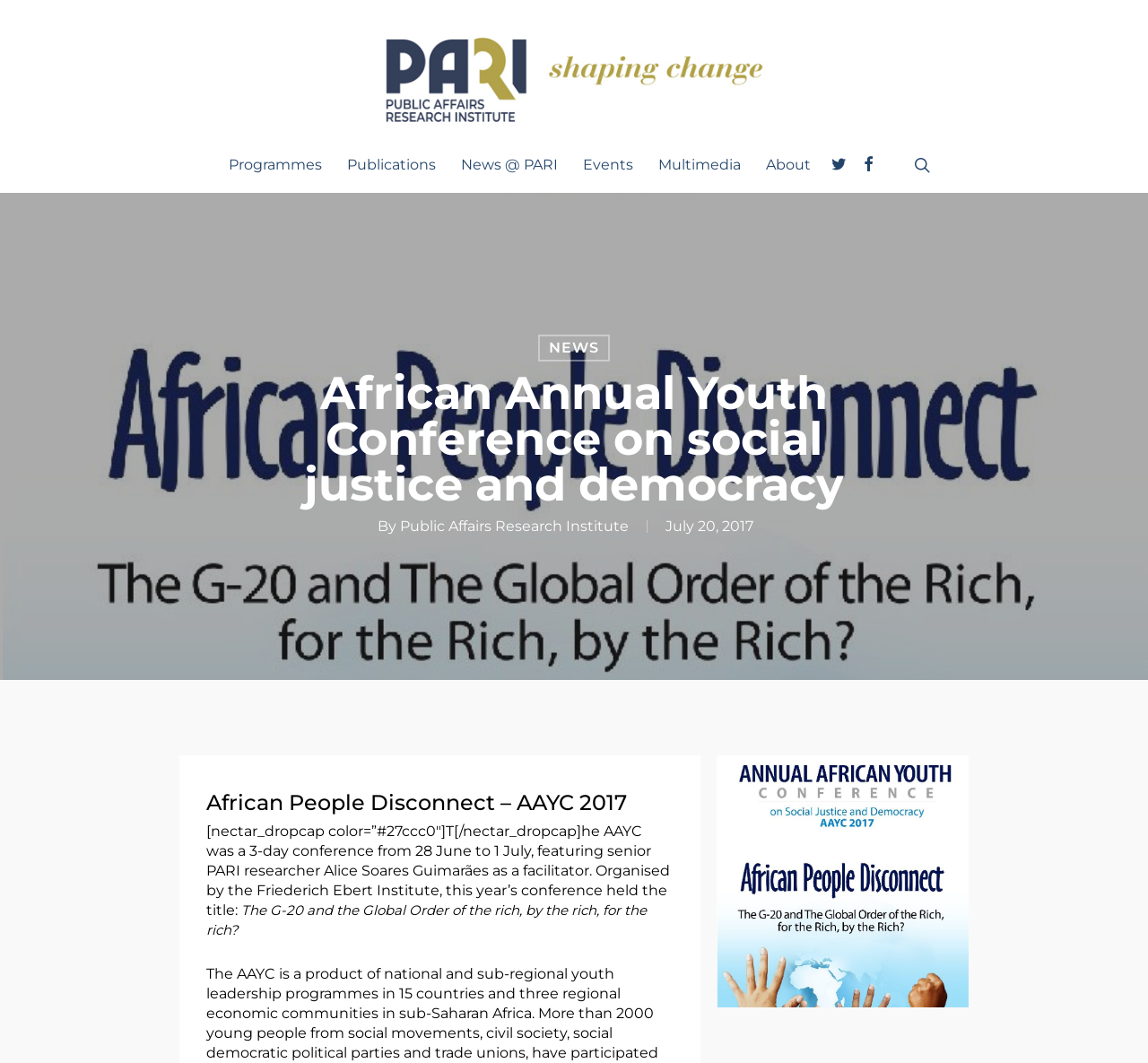Identify the bounding box coordinates for the element you need to click to achieve the following task: "read about the African Annual Youth Conference". Provide the bounding box coordinates as four float numbers between 0 and 1, in the form [left, top, right, bottom].

[0.258, 0.34, 0.742, 0.486]